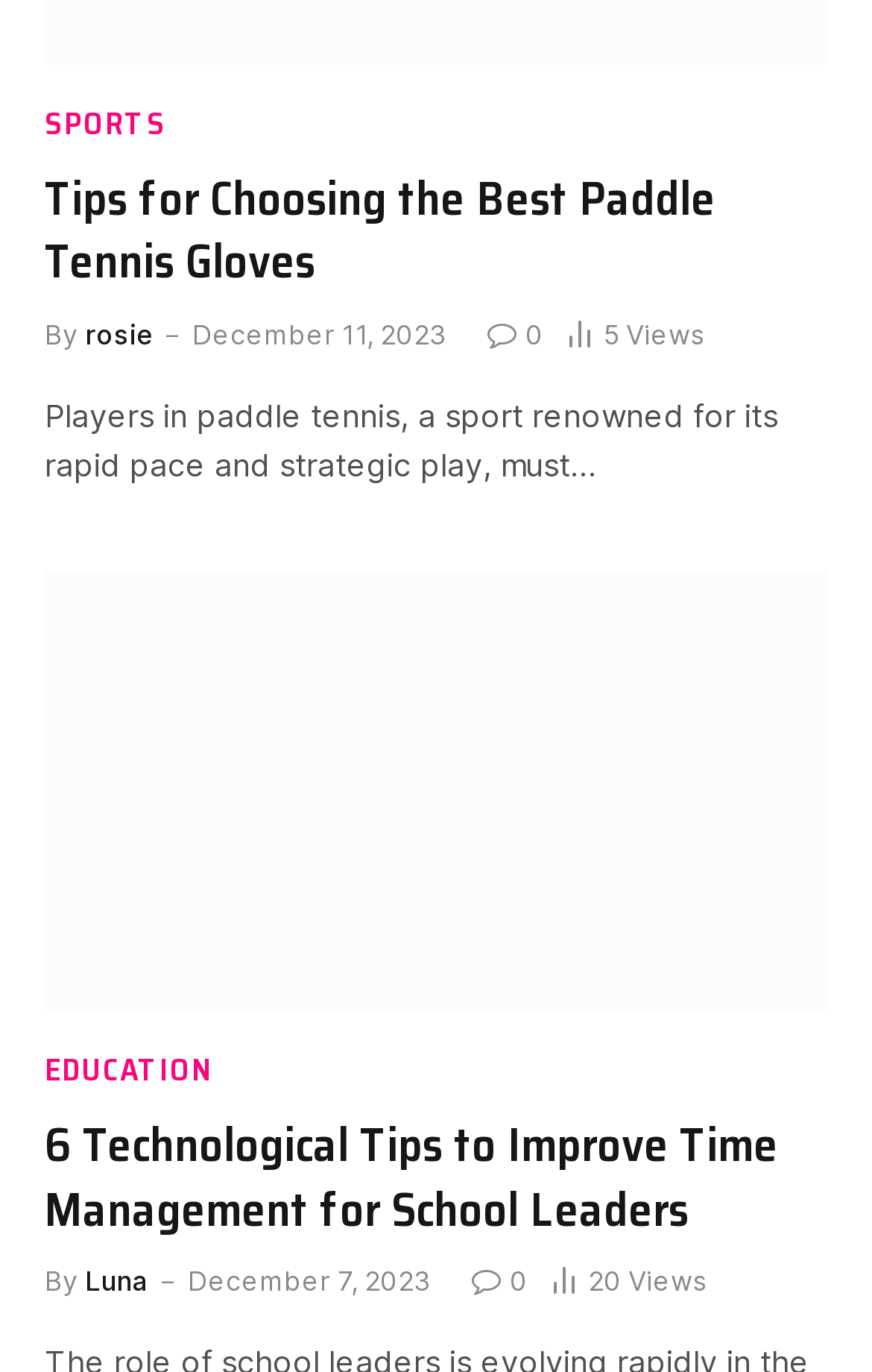Determine the bounding box coordinates of the element's region needed to click to follow the instruction: "View the article by 'rosie'". Provide these coordinates as four float numbers between 0 and 1, formatted as [left, top, right, bottom].

[0.097, 0.231, 0.174, 0.255]